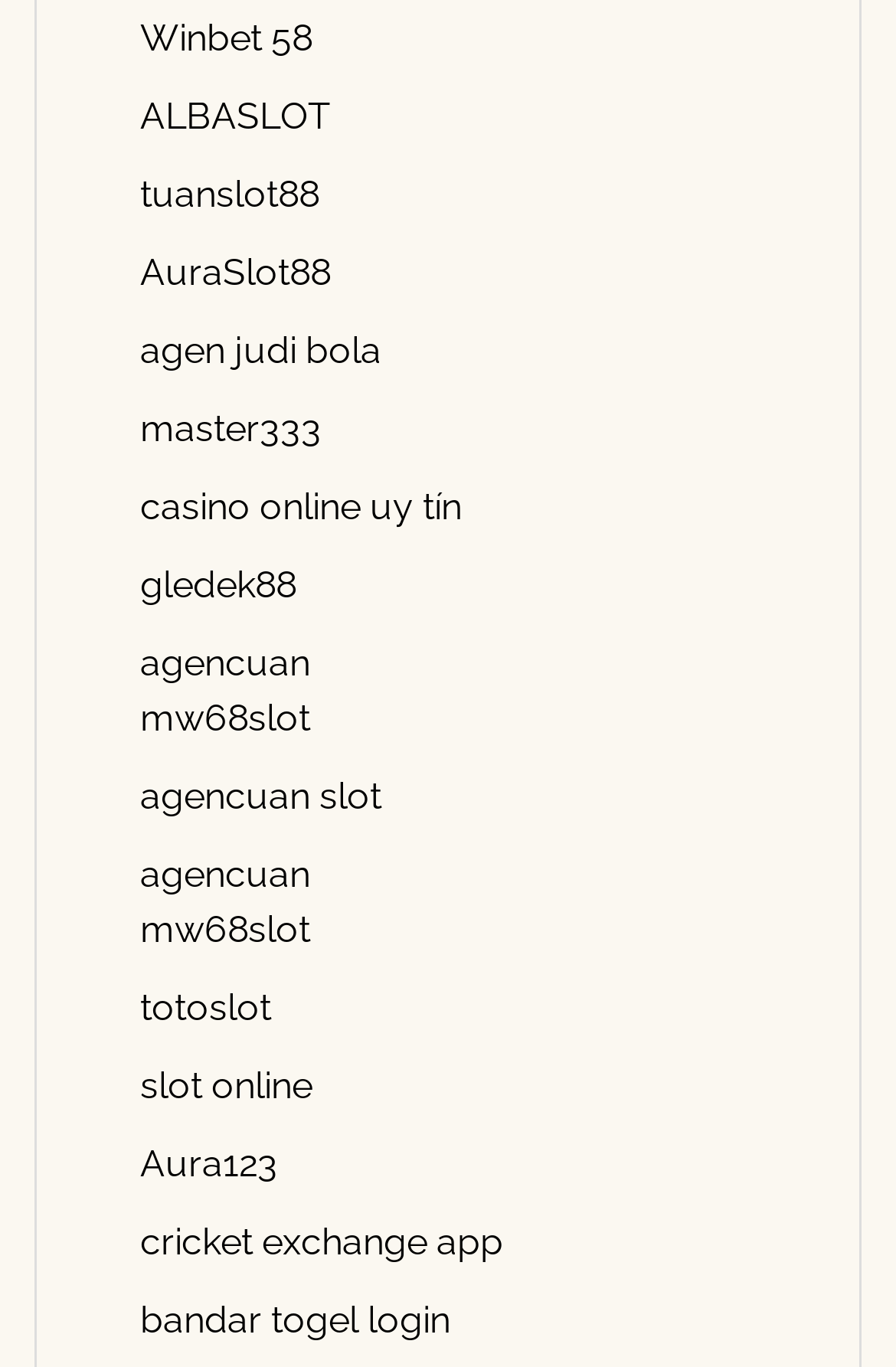Are there any links related to casino games?
Answer the question with a single word or phrase, referring to the image.

Yes